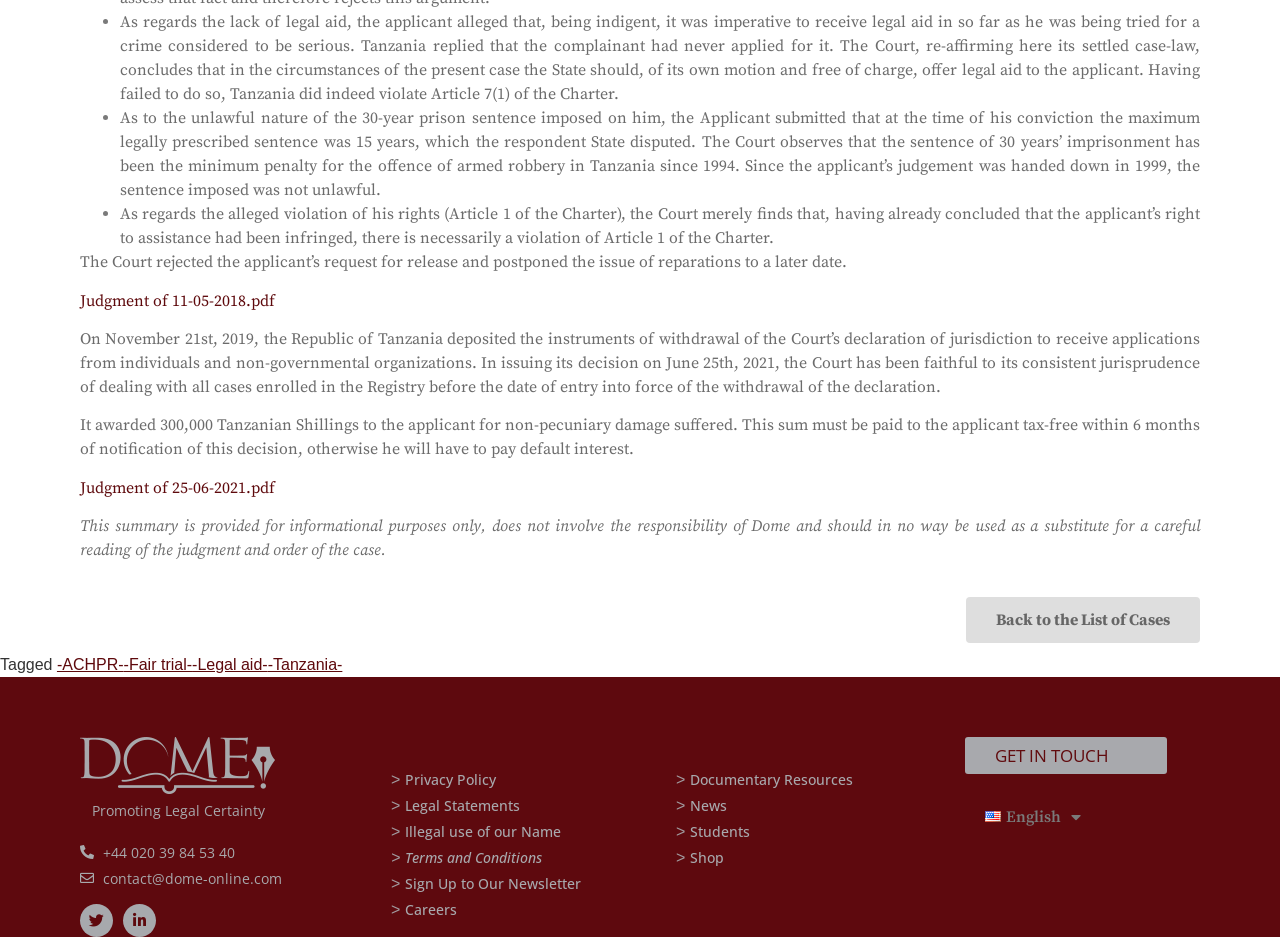Locate the bounding box of the UI element based on this description: "Judgment of 11-05-2018.pdf". Provide four float numbers between 0 and 1 as [left, top, right, bottom].

[0.062, 0.31, 0.215, 0.331]